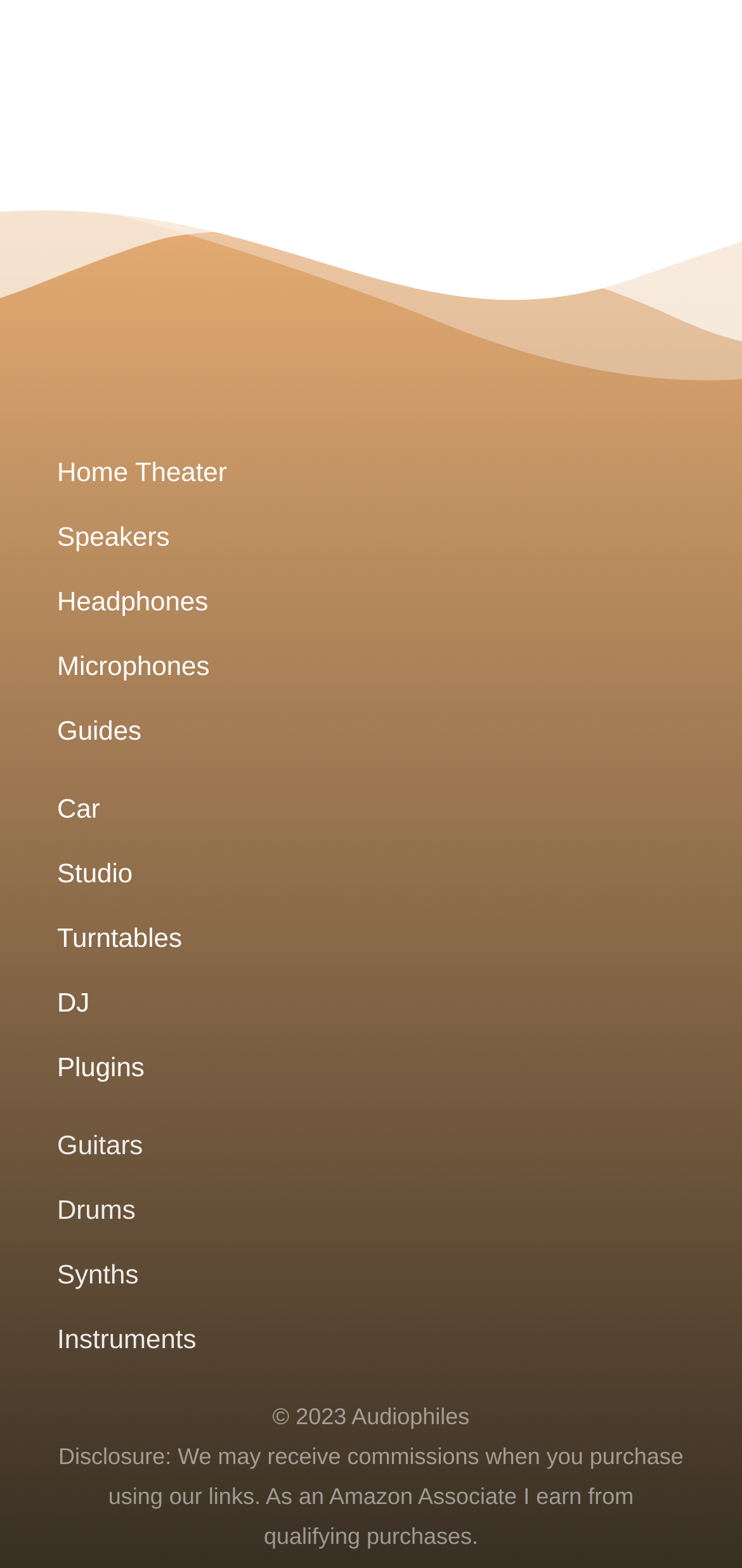Please answer the following question using a single word or phrase: 
Is the website affiliated with Amazon?

Yes